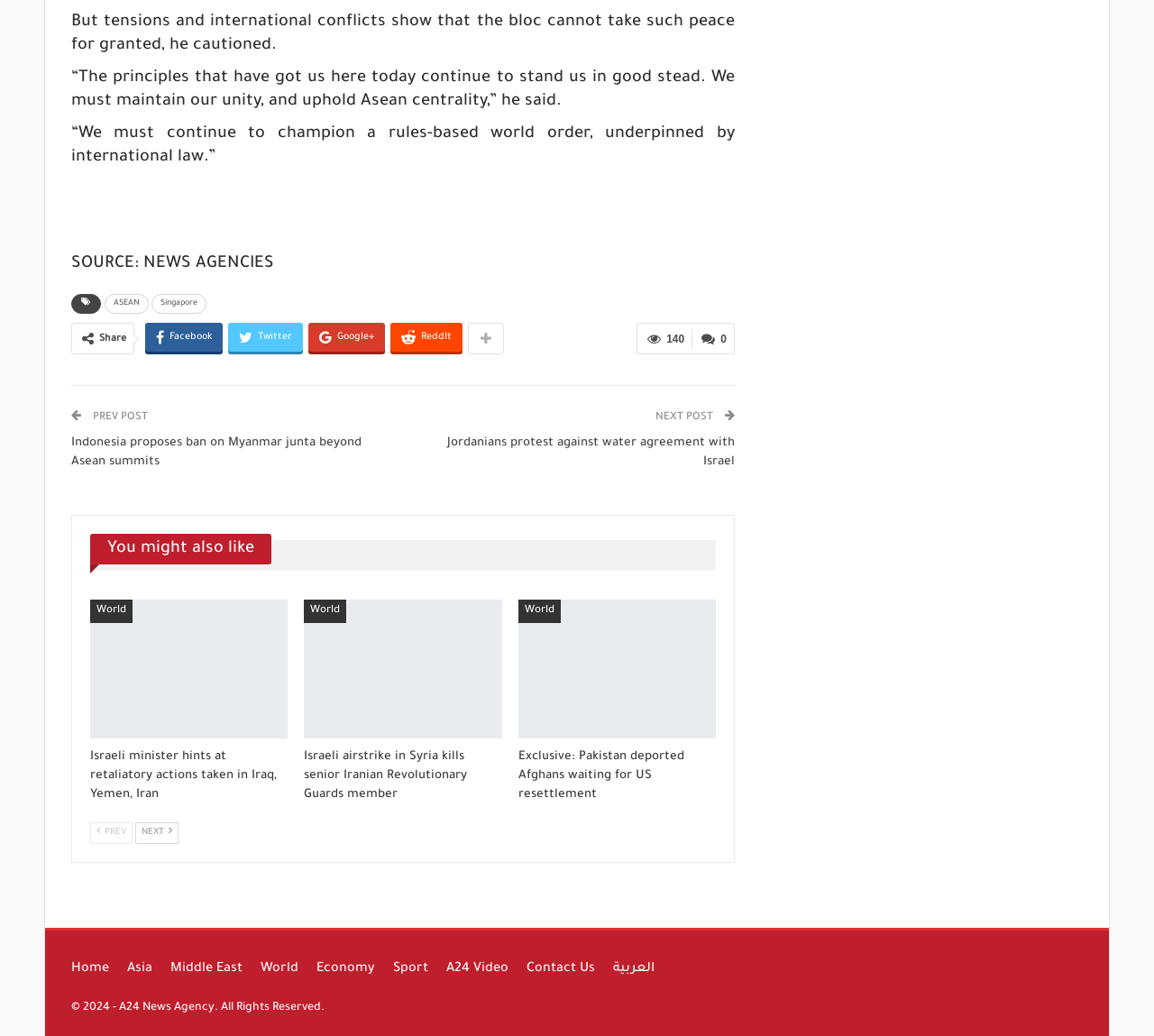Please determine the bounding box coordinates for the UI element described here. Use the format (top-left x, top-left y, bottom-right x, bottom-right y) with values bounded between 0 and 1: Middle East

[0.148, 0.928, 0.21, 0.942]